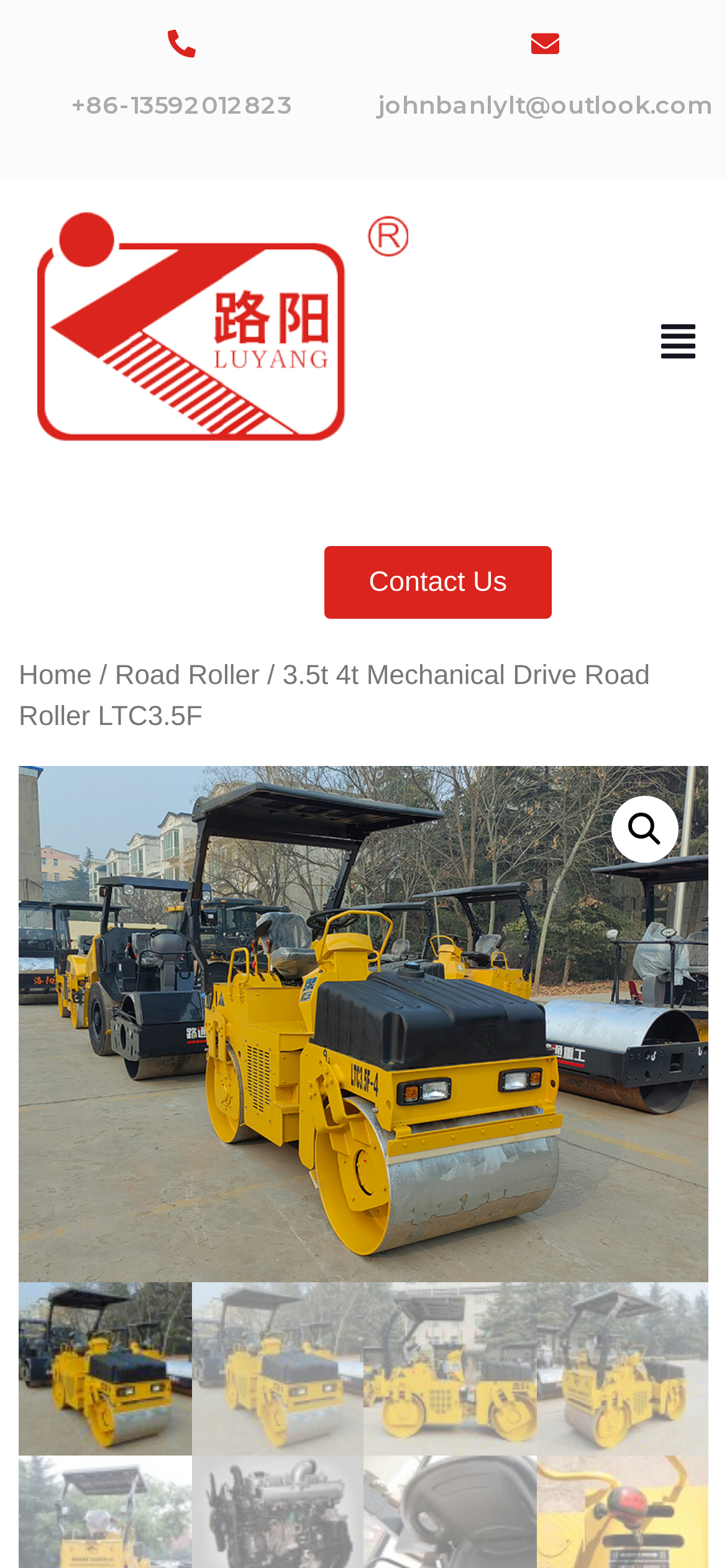Pinpoint the bounding box coordinates of the element that must be clicked to accomplish the following instruction: "Go to the contact us page". The coordinates should be in the format of four float numbers between 0 and 1, i.e., [left, top, right, bottom].

[0.446, 0.348, 0.759, 0.394]